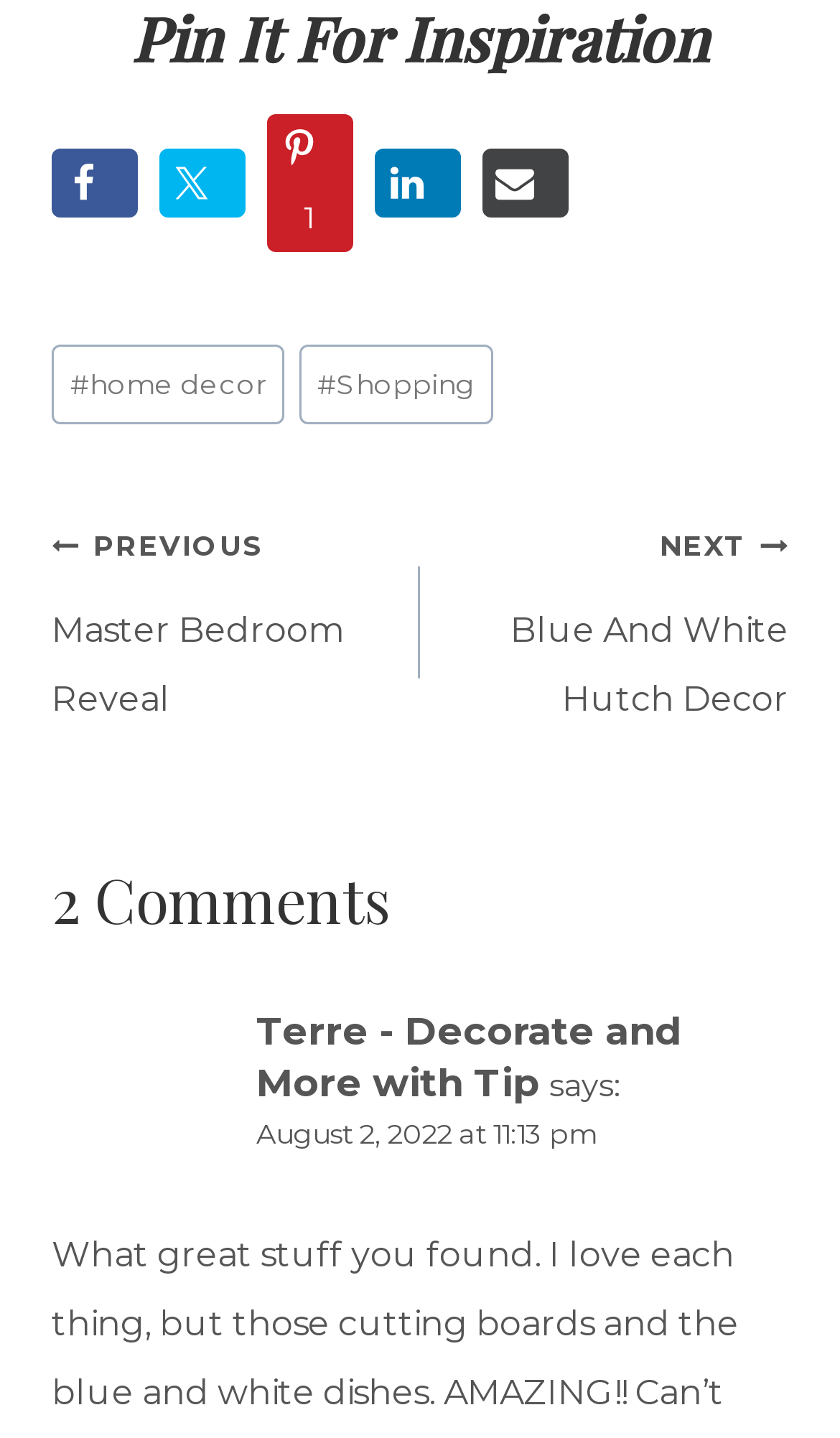Please determine the bounding box coordinates for the UI element described as: "Previous PreviousMaster Bedroom Reveal".

[0.062, 0.356, 0.5, 0.511]